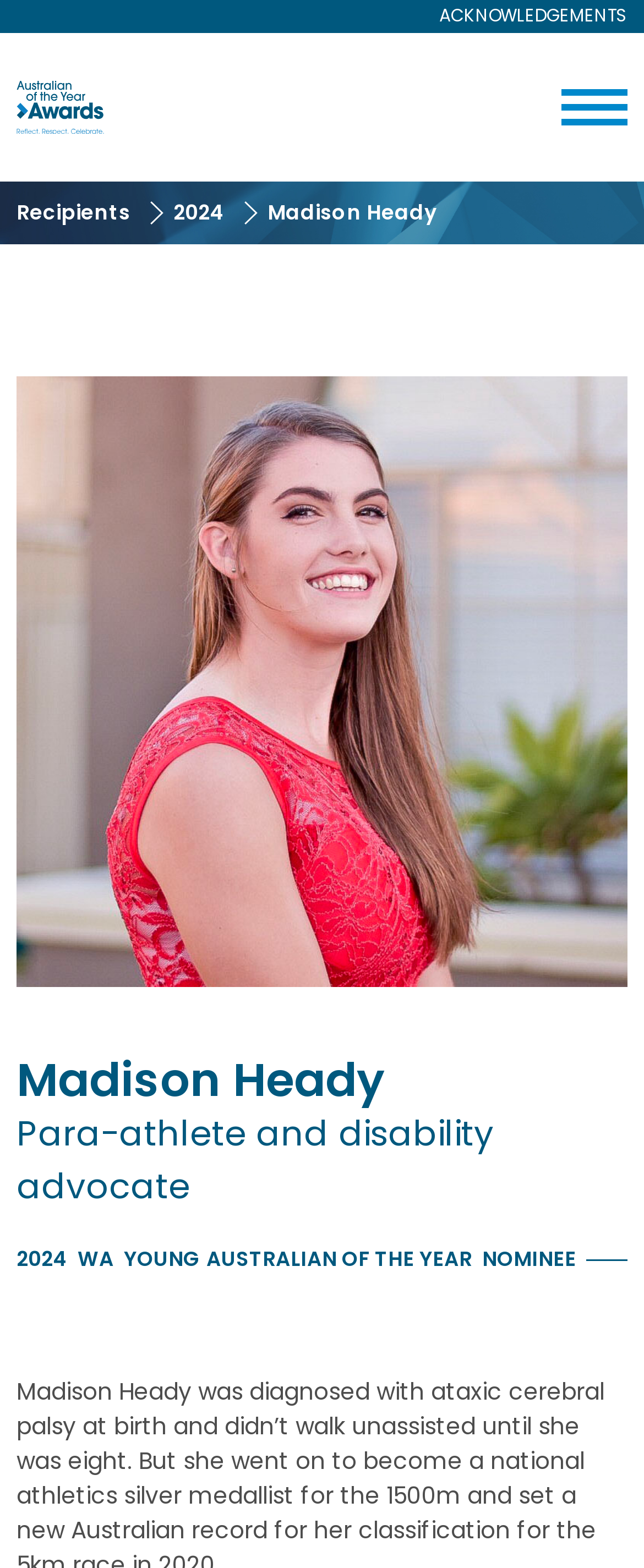What is the purpose of the 'Skip to main content' link?
Using the visual information, reply with a single word or short phrase.

To skip to main content